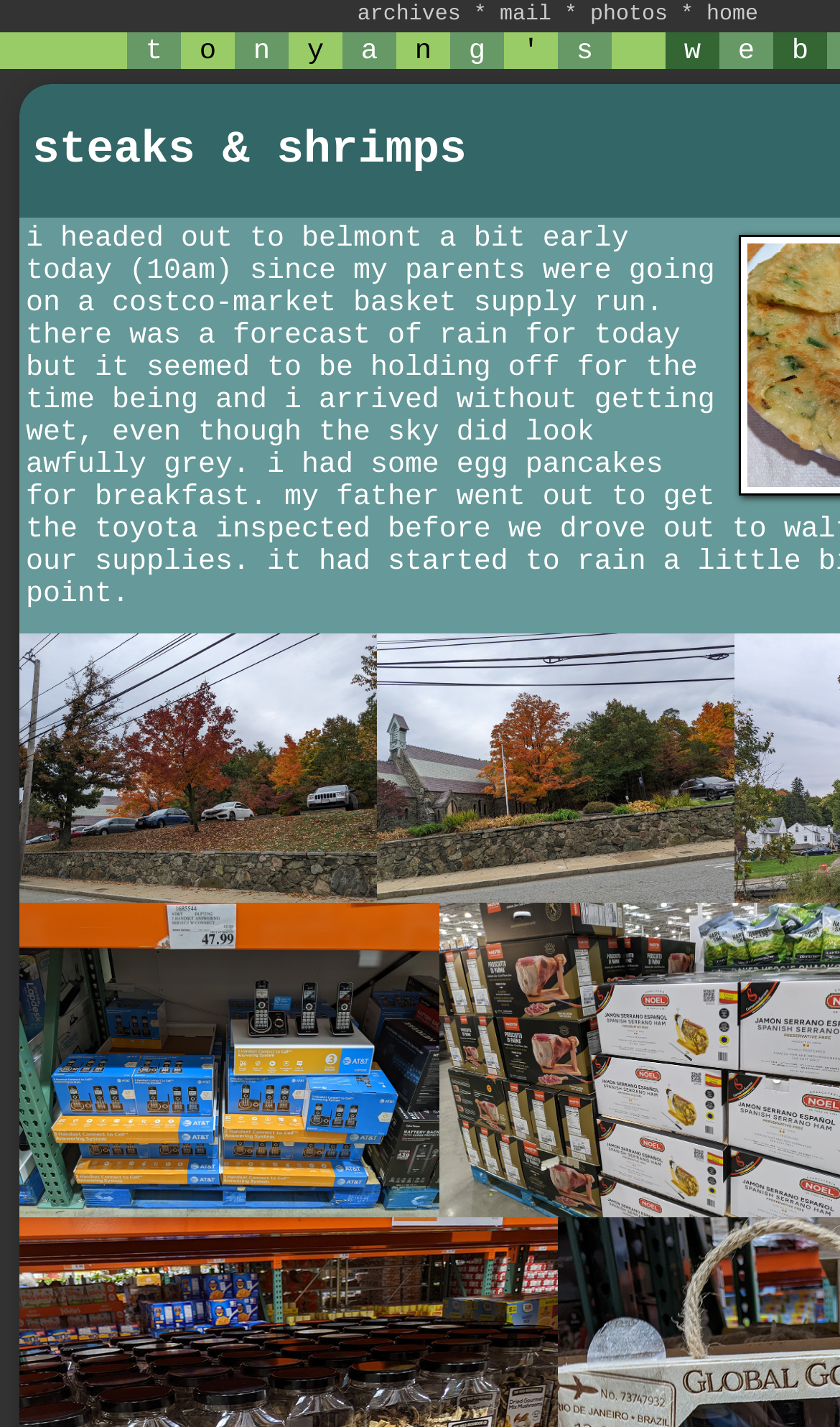Find the bounding box coordinates for the UI element that matches this description: "steaks & shrimps".

[0.038, 0.088, 0.555, 0.123]